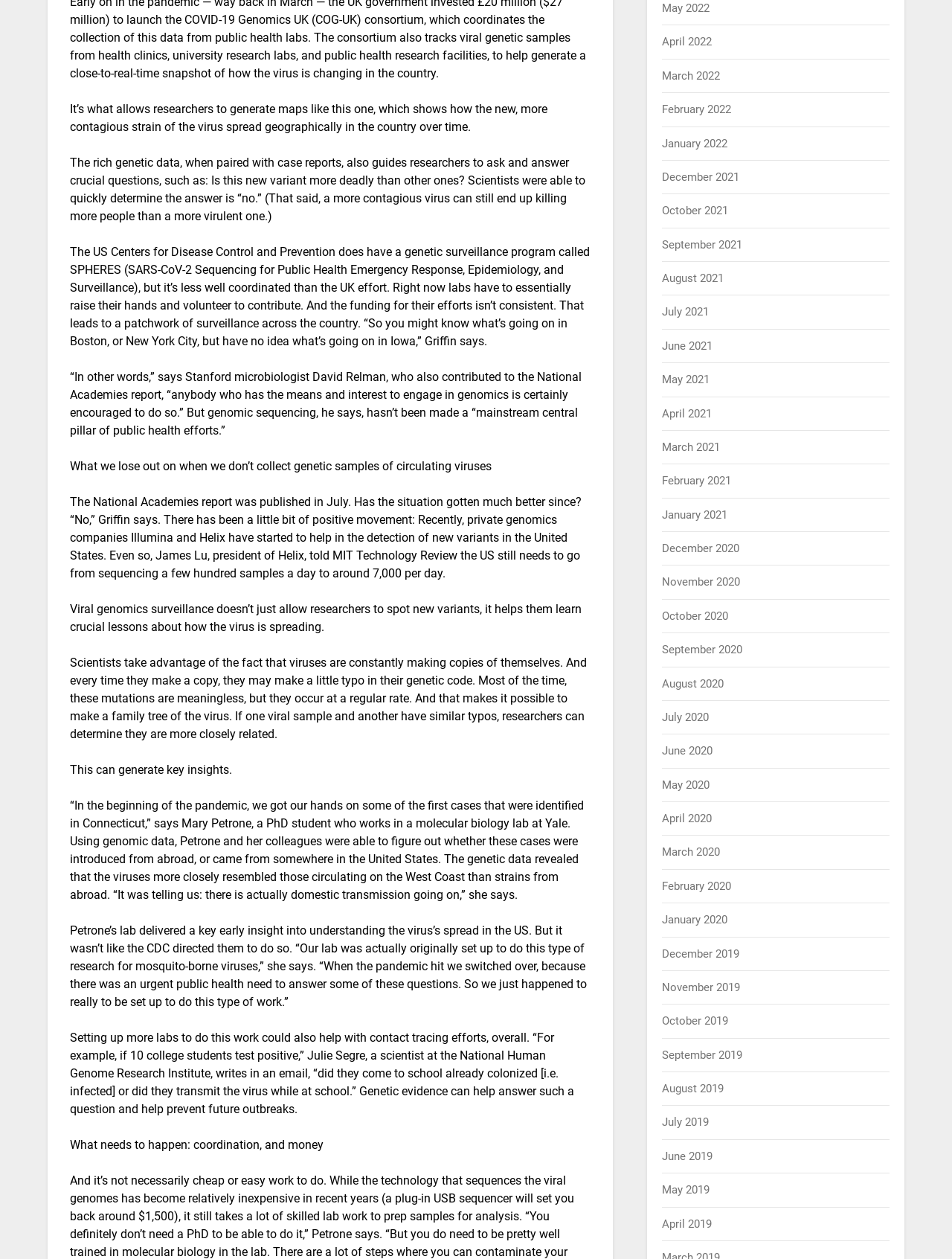With reference to the screenshot, provide a detailed response to the question below:
How many samples per day does the US need to sequence to improve viral genomics surveillance?

According to the article, James Lu, president of Helix, stated that the US needs to increase its sequencing capacity to around 7,000 samples per day to improve viral genomics surveillance.